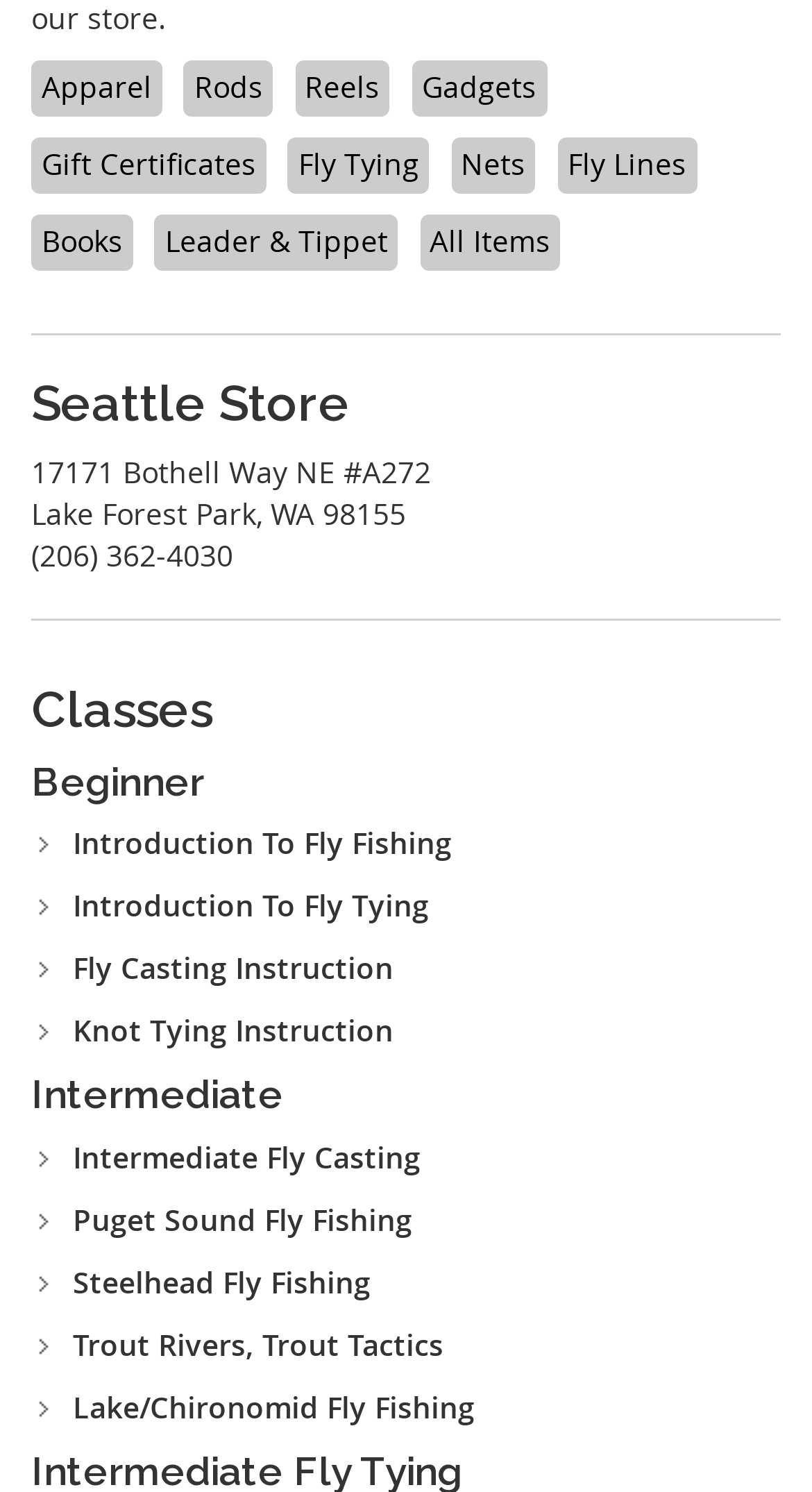Find the bounding box coordinates for the element that must be clicked to complete the instruction: "View Seattle Store information". The coordinates should be four float numbers between 0 and 1, indicated as [left, top, right, bottom].

[0.038, 0.252, 0.962, 0.289]